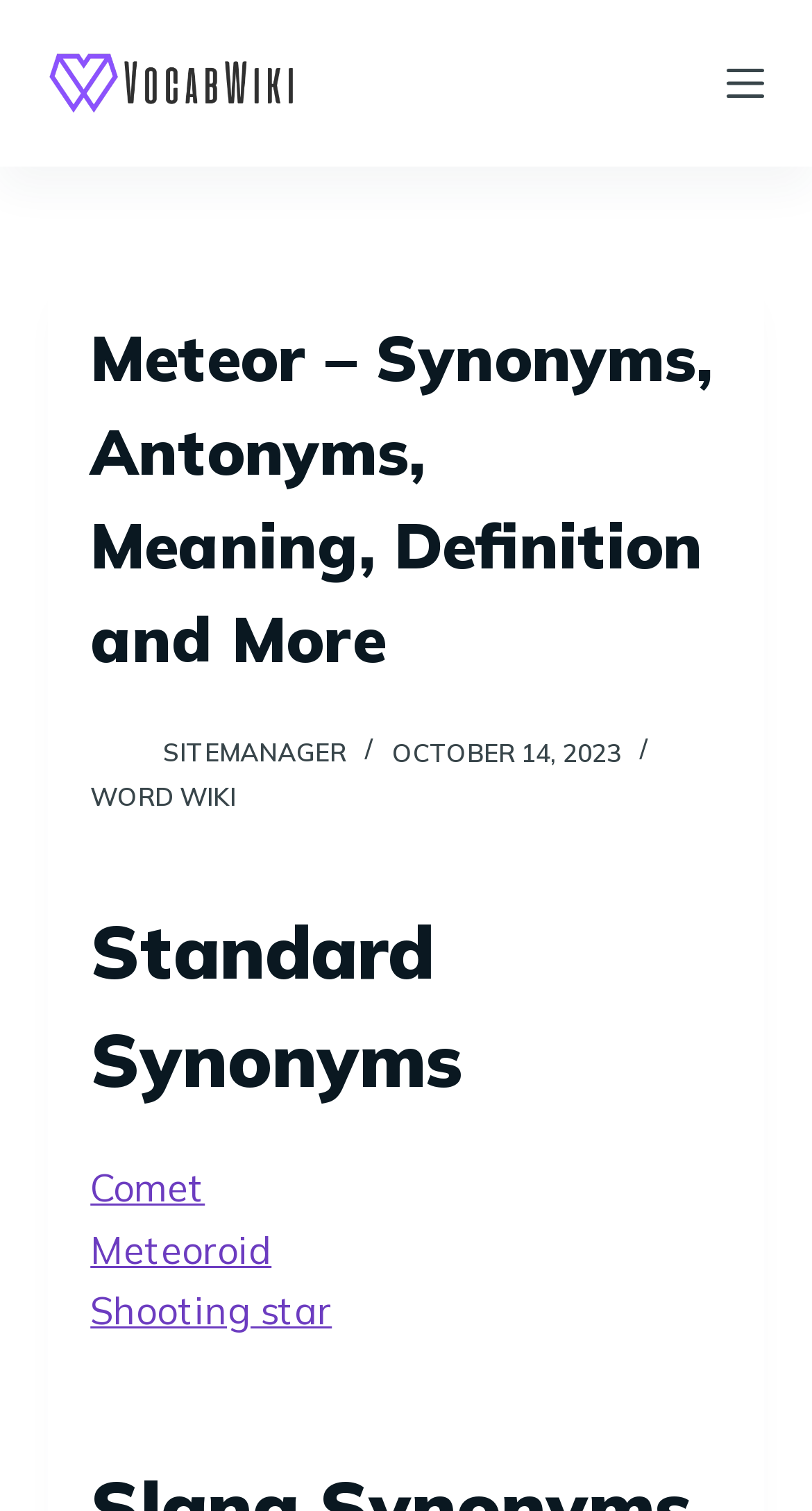Carefully observe the image and respond to the question with a detailed answer:
How many links are in the top header?

I counted the number of links in the top header, which are 'sitemanager', 'SITEMANAGER', and 'WORD WIKI', so there are 3 links in the top header.